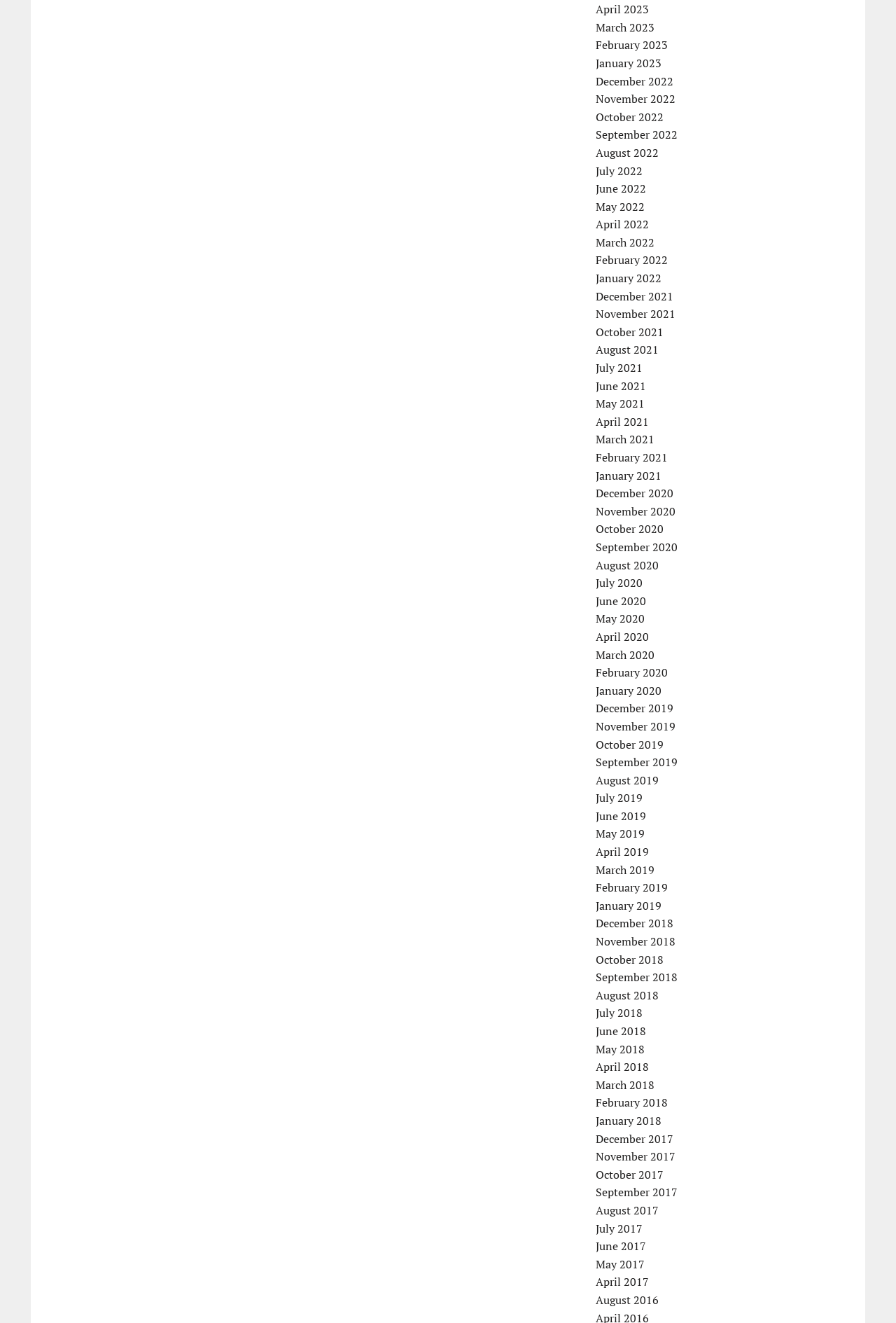What is the earliest month listed?
Answer the question with detailed information derived from the image.

I looked at the list of links on the webpage and found that the earliest month listed is August 2016, which is the last link in the list.